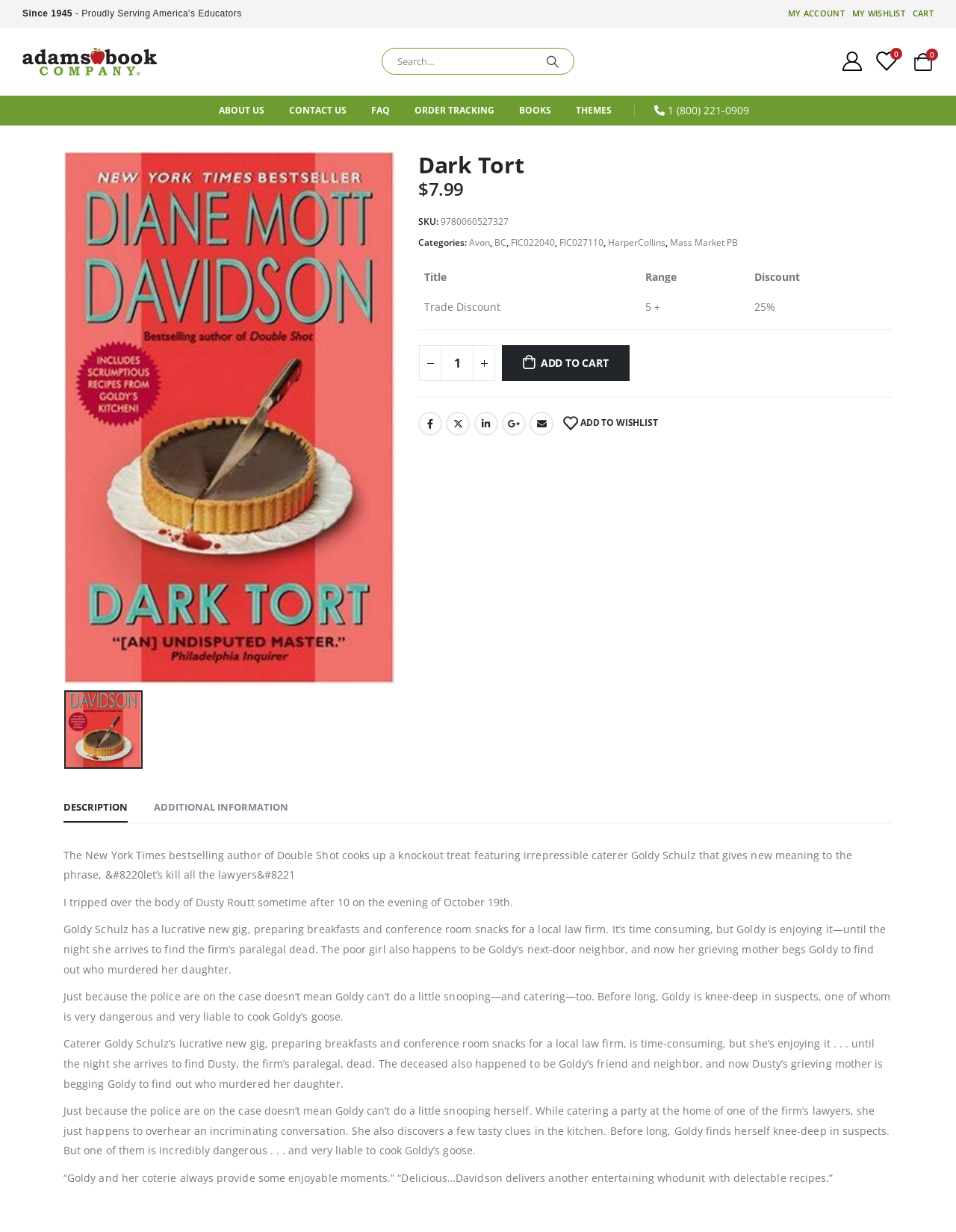Is the book available for purchase?
Look at the image and provide a detailed response to the question.

The webpage provides an 'ADD TO CART' button, indicating that the book is available for purchase.